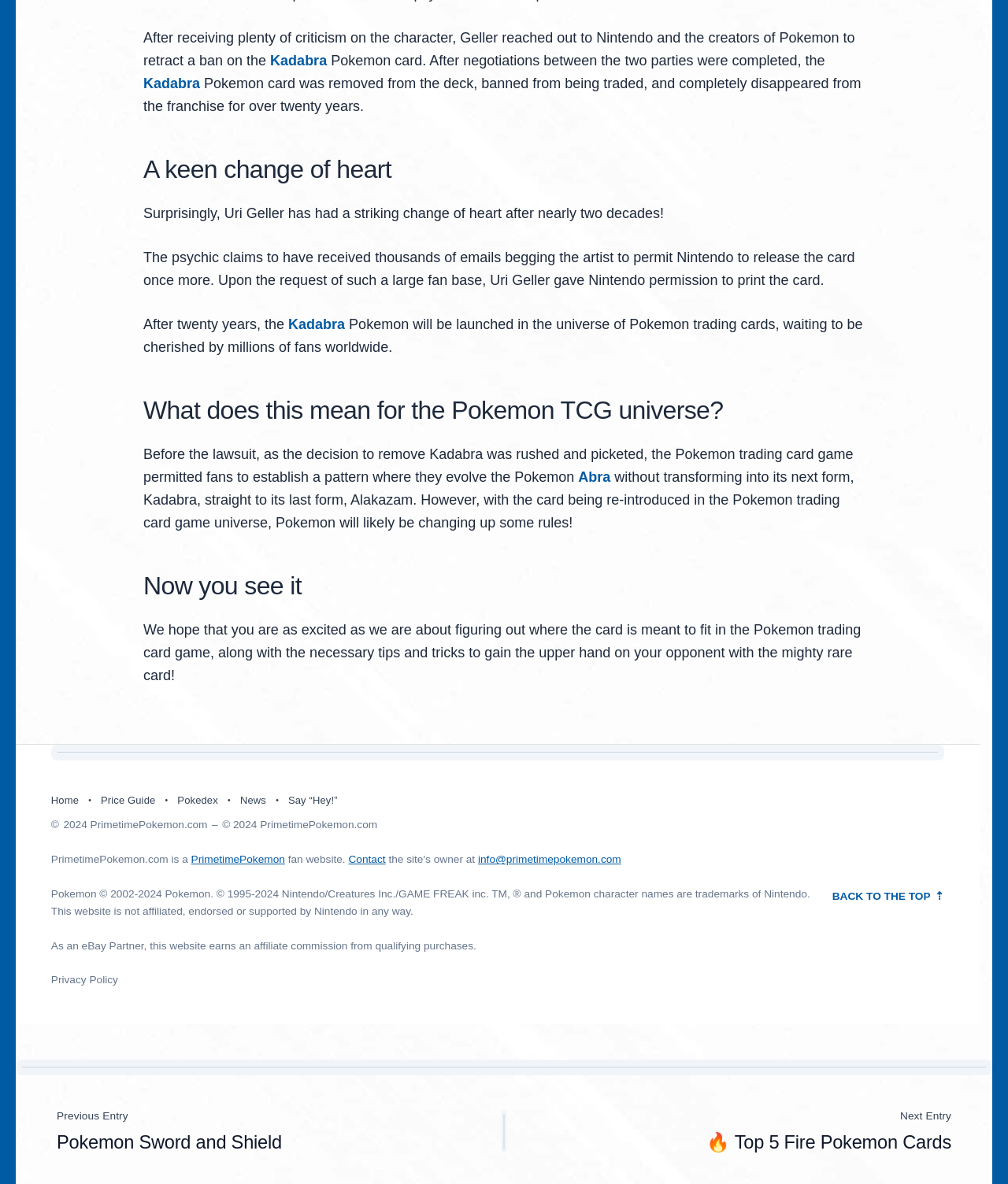Please identify the bounding box coordinates of the area that needs to be clicked to fulfill the following instruction: "Click the 'More...' link."

None